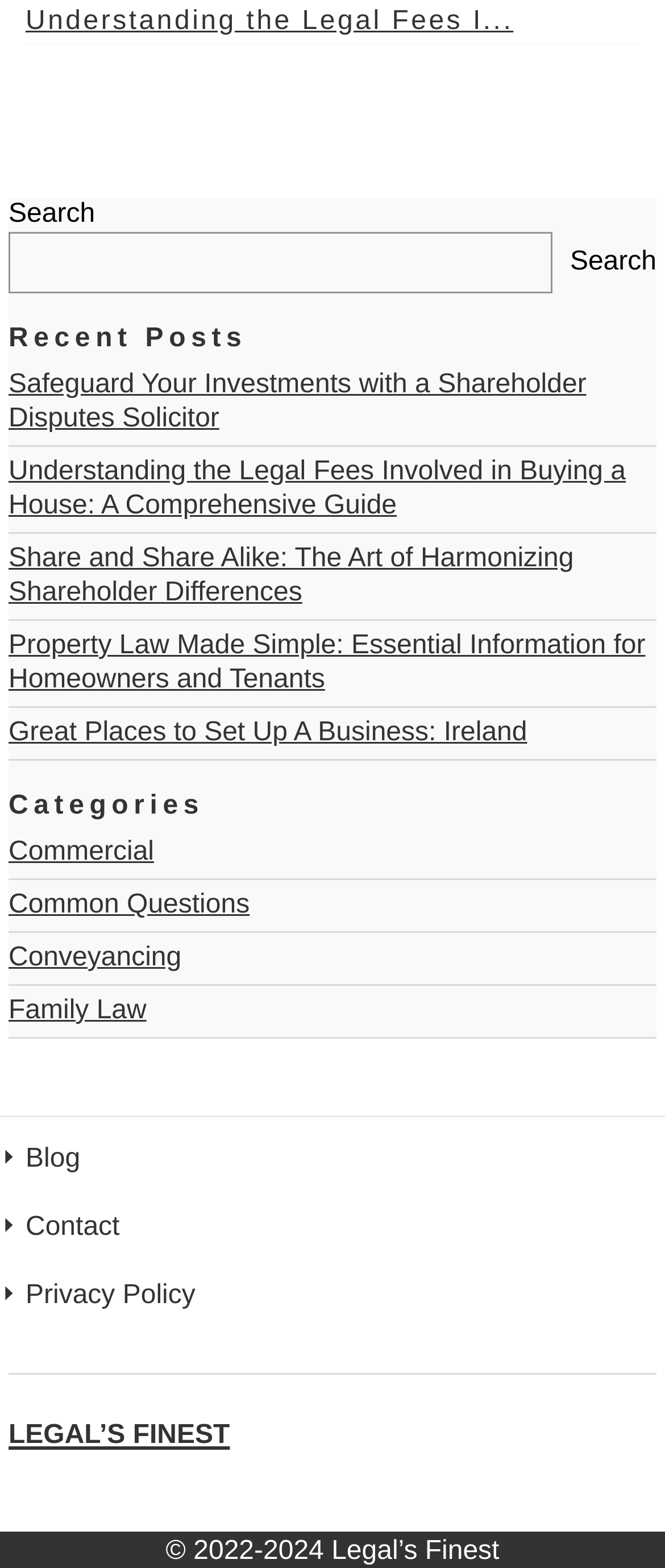Determine the bounding box coordinates of the section I need to click to execute the following instruction: "search for something". Provide the coordinates as four float numbers between 0 and 1, i.e., [left, top, right, bottom].

[0.013, 0.148, 0.832, 0.187]